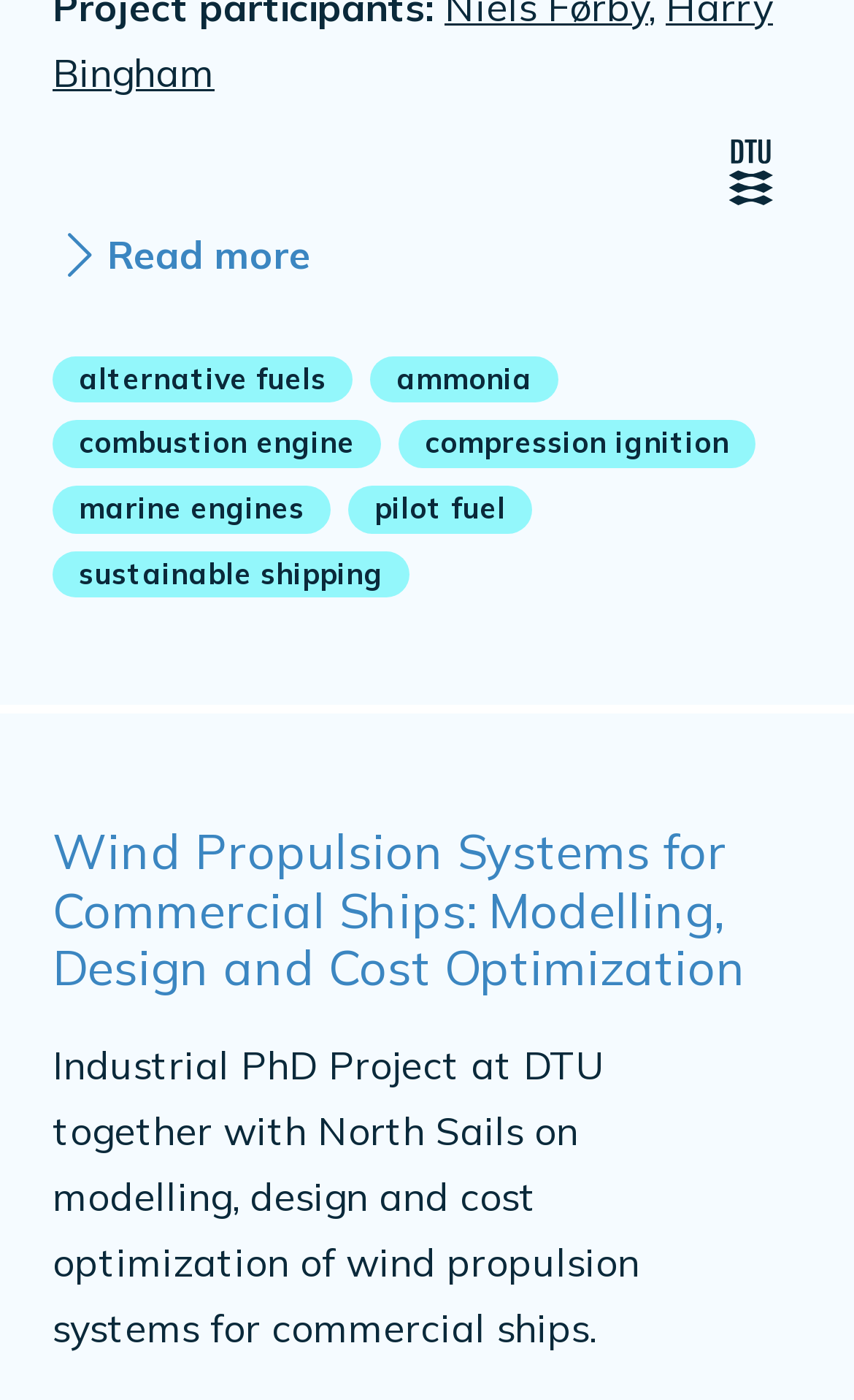Carefully examine the image and provide an in-depth answer to the question: Who are the project participants?

I found the project participants by looking at the links and StaticText elements with the text 'Project participants:' and the names of the participants, which are located at [0.062, 0.587, 0.521, 0.622] and surrounding areas on the webpage.